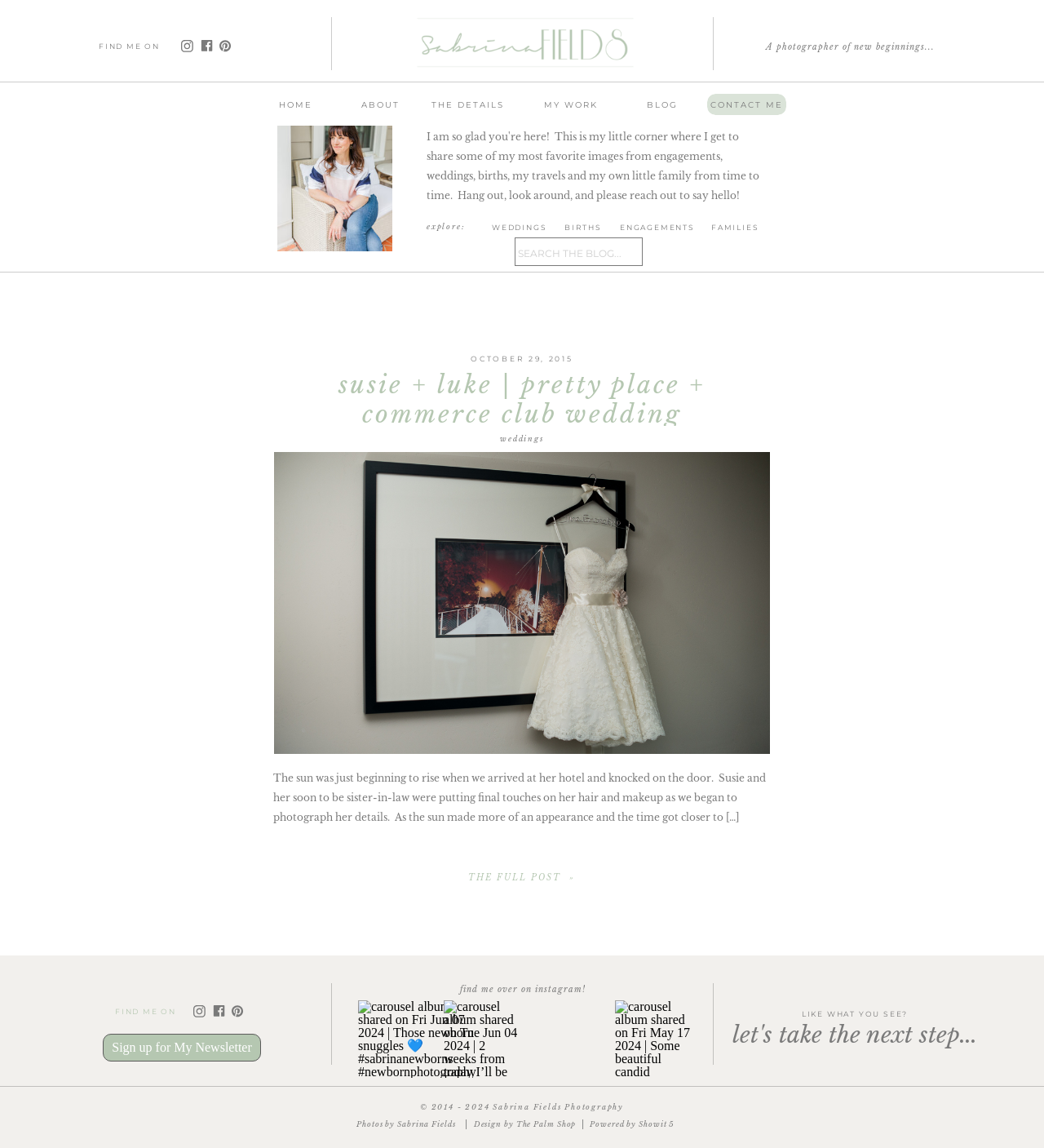Observe the image and answer the following question in detail: What is the title of the blog post?

The title of the blog post is mentioned in the heading element as 'susie + luke | pretty place + commerce club wedding' and also as a link to the full post.